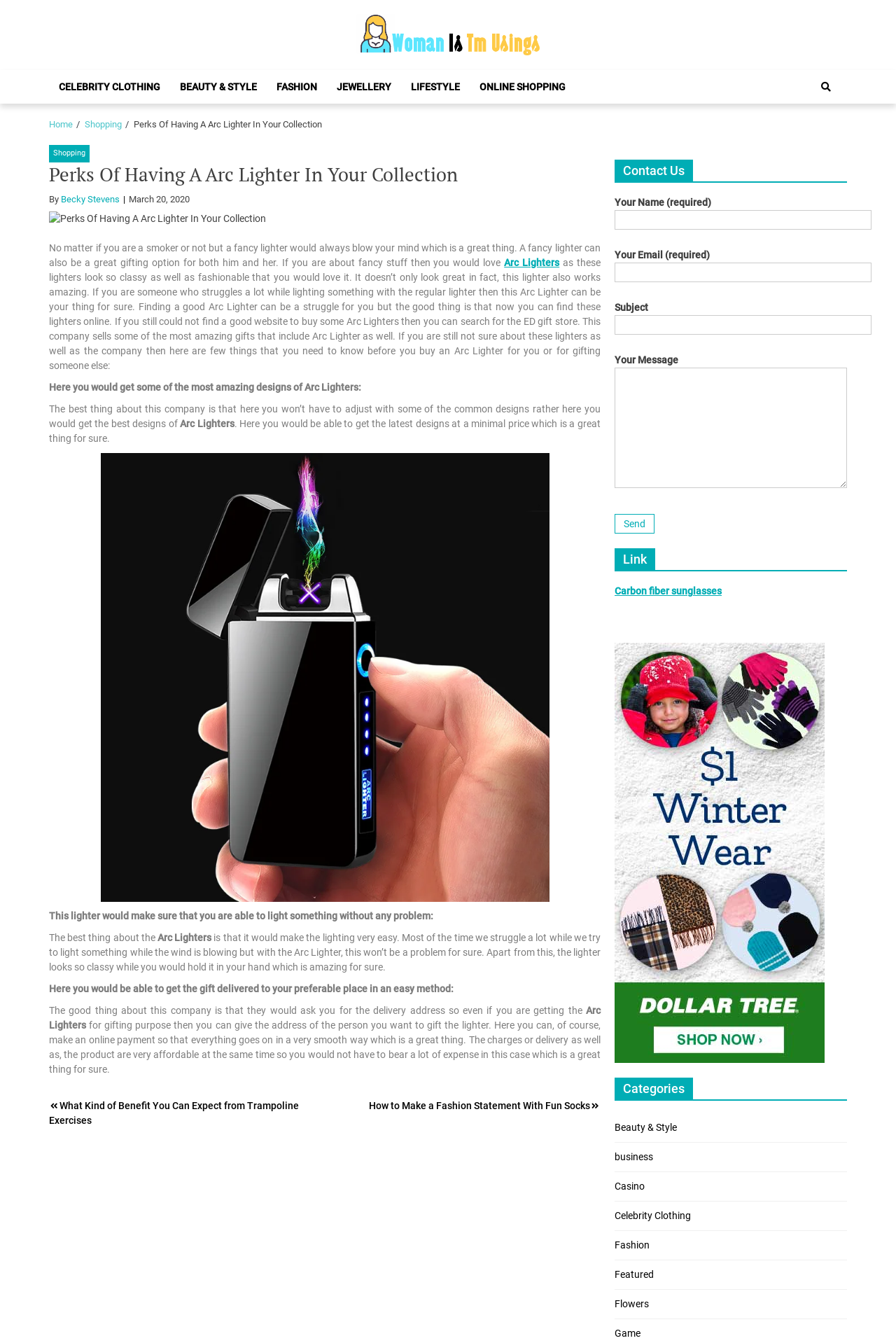What is the benefit of using an Arc Lighter?
From the image, respond with a single word or phrase.

Easy lighting